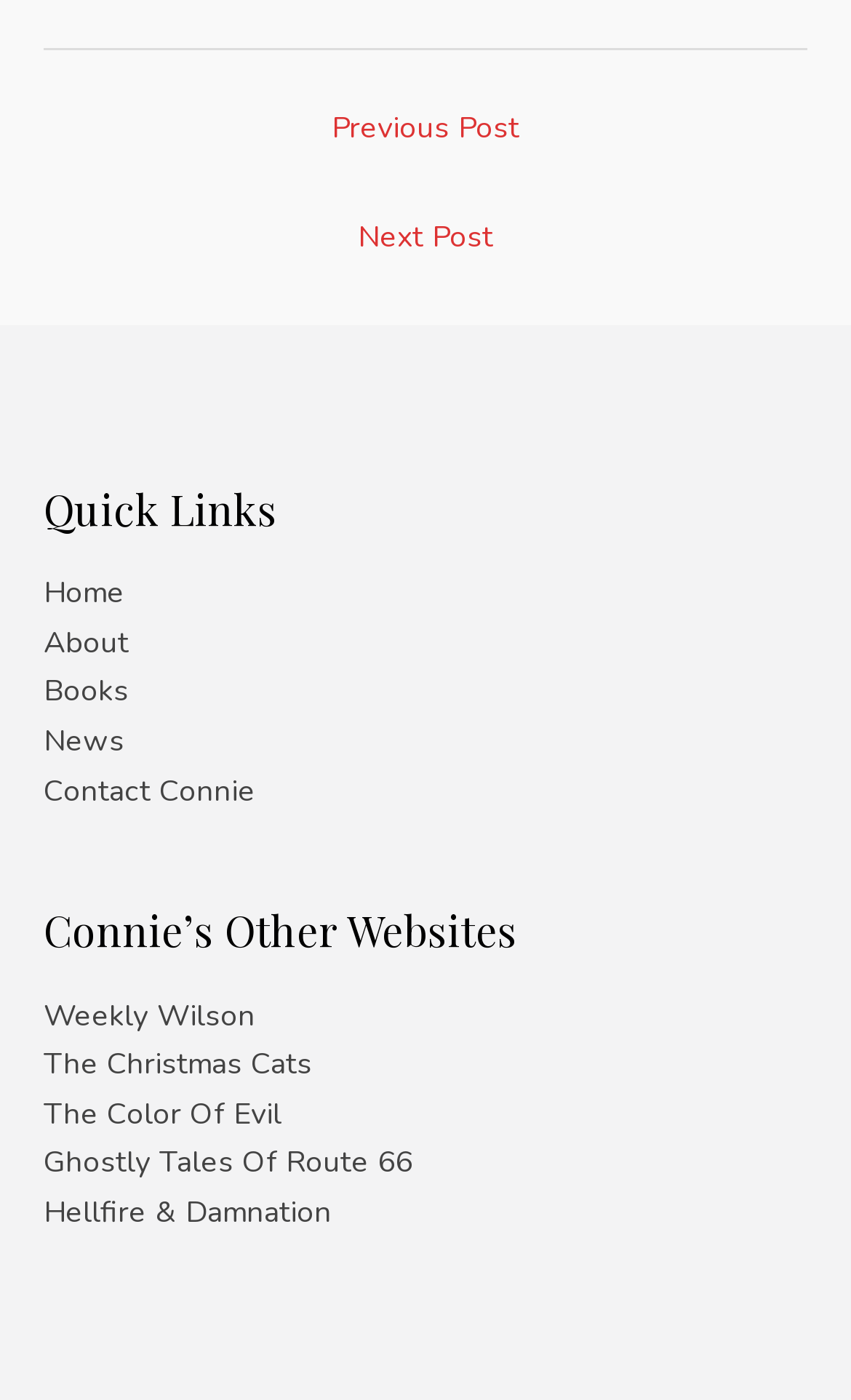Please mark the clickable region by giving the bounding box coordinates needed to complete this instruction: "view Weekly Wilson".

[0.051, 0.71, 0.3, 0.74]